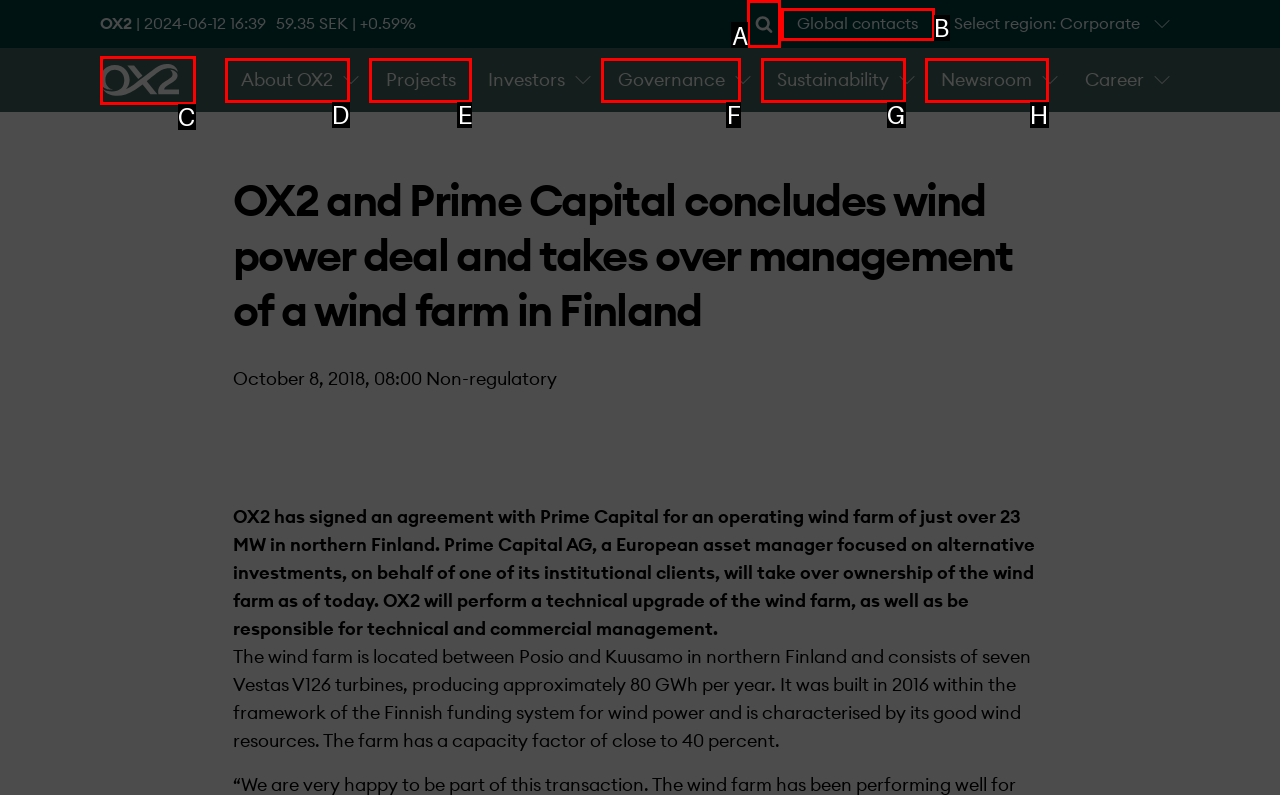Based on the task: go to Harriet Scott Chessman's homepage, which UI element should be clicked? Answer with the letter that corresponds to the correct option from the choices given.

None